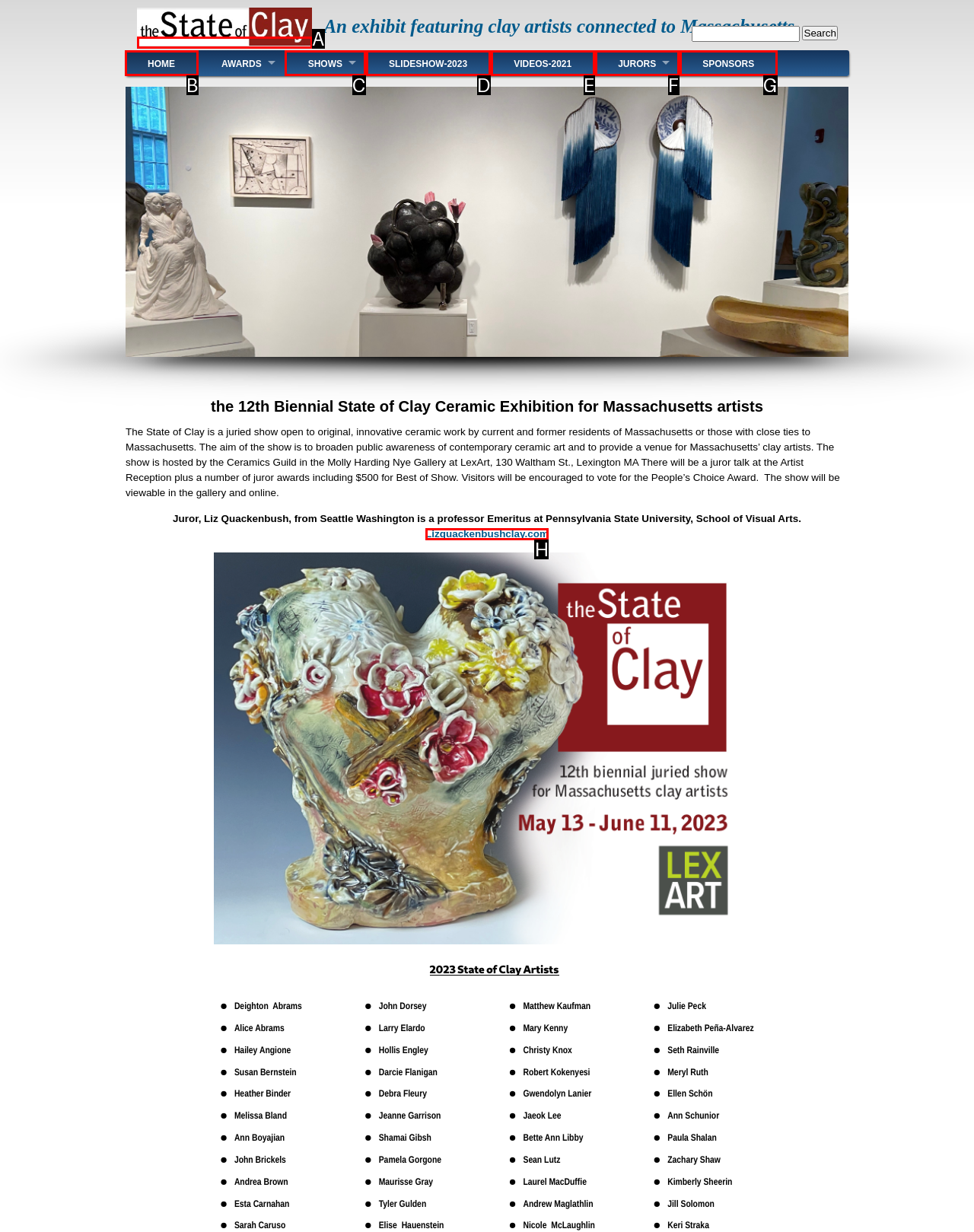Tell me which one HTML element I should click to complete the following task: Visit the website of juror Liz Quackenbush Answer with the option's letter from the given choices directly.

H